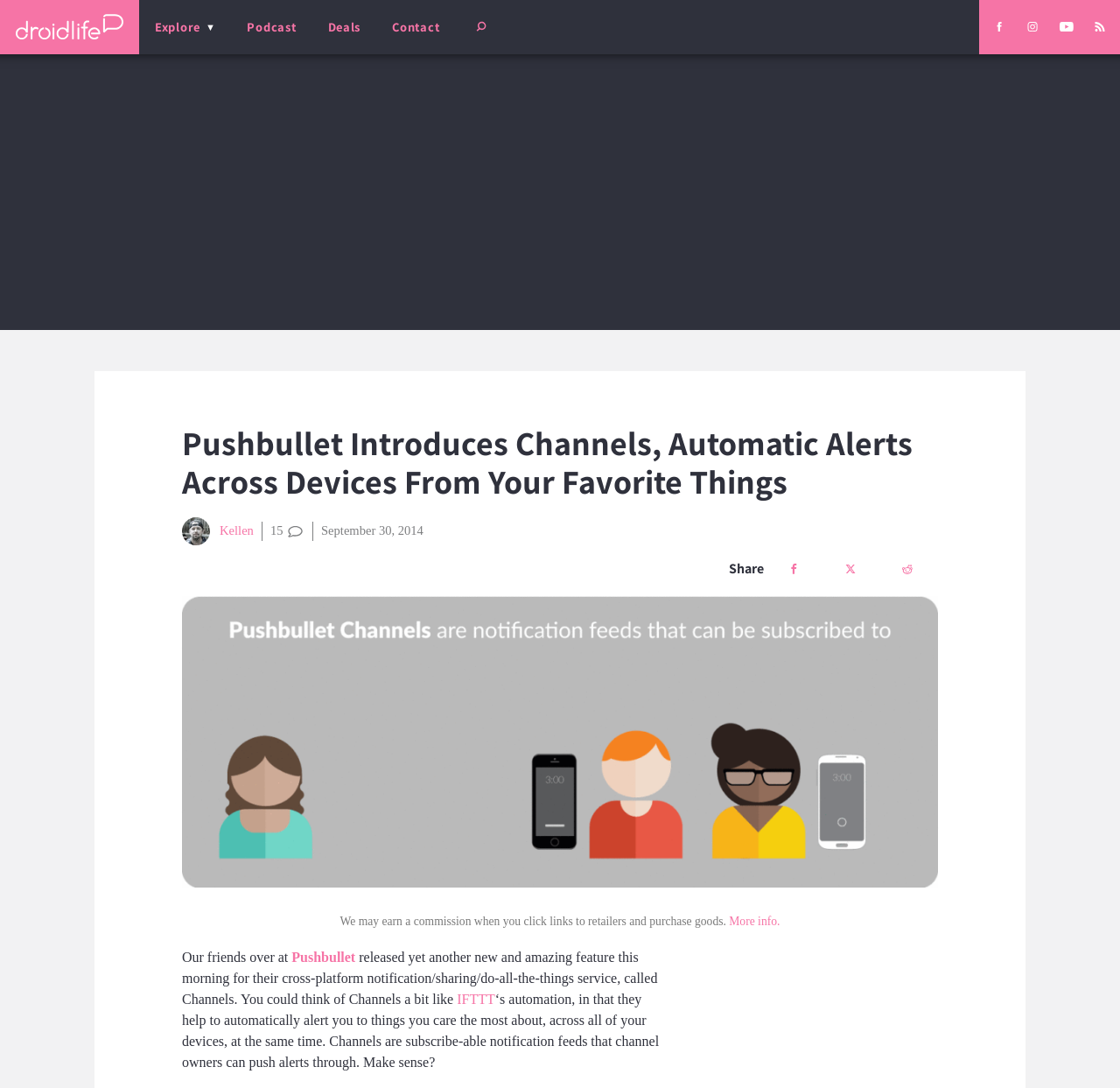Please identify the bounding box coordinates of the area that needs to be clicked to follow this instruction: "Open the menu".

[0.124, 0.0, 0.207, 0.05]